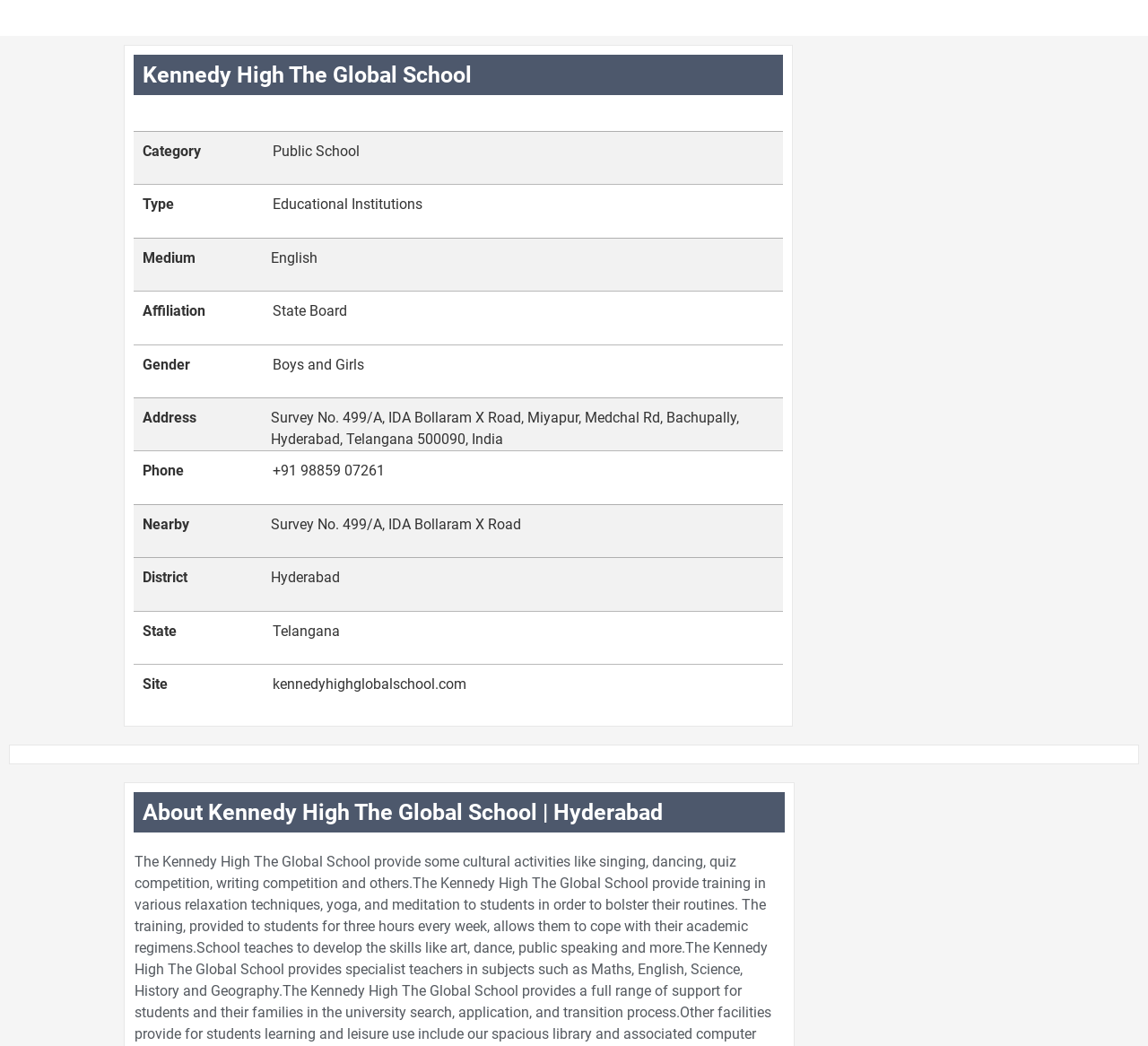Provide a thorough and detailed response to the question by examining the image: 
What is the website of Kennedy High The Global School?

The webpage provides the website of the school, which is mentioned as 'kennedyhighglobalschool.com' under the 'Site' category, allowing users to visit the school's website.